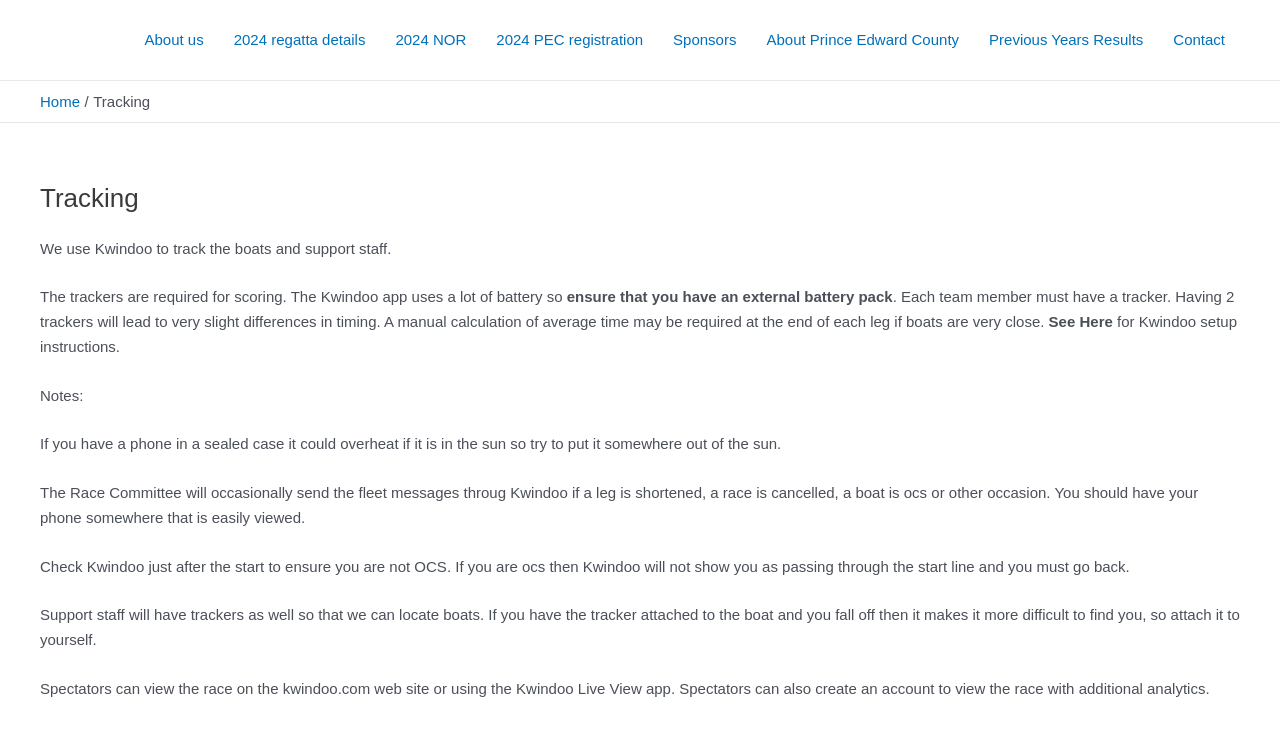Provide your answer in a single word or phrase: 
What should spectators do to view the race?

Use Kwindoo website or app